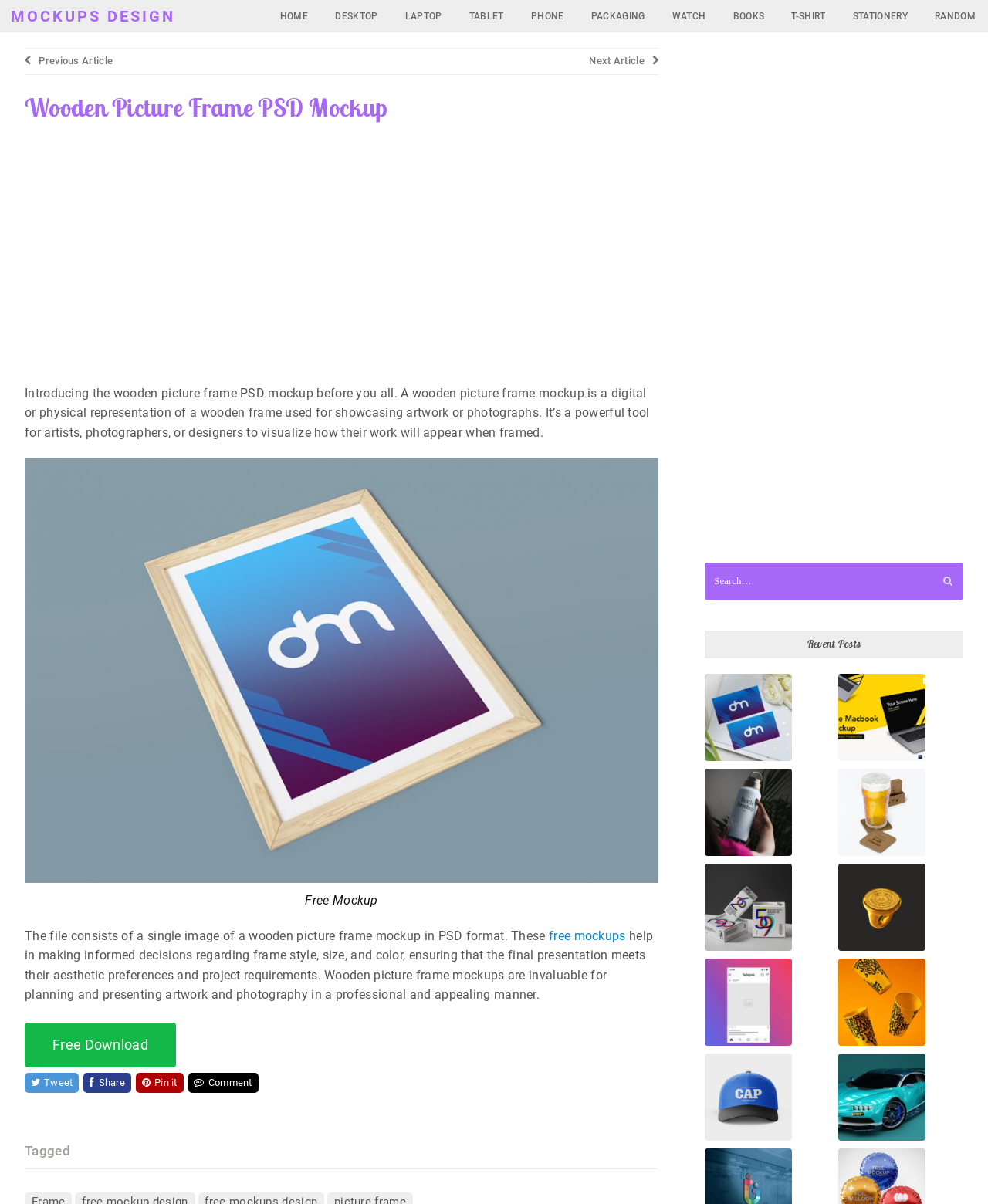Please find the bounding box for the following UI element description. Provide the coordinates in (top-left x, top-left y, bottom-right x, bottom-right y) format, with values between 0 and 1: Pin it

[0.137, 0.891, 0.186, 0.908]